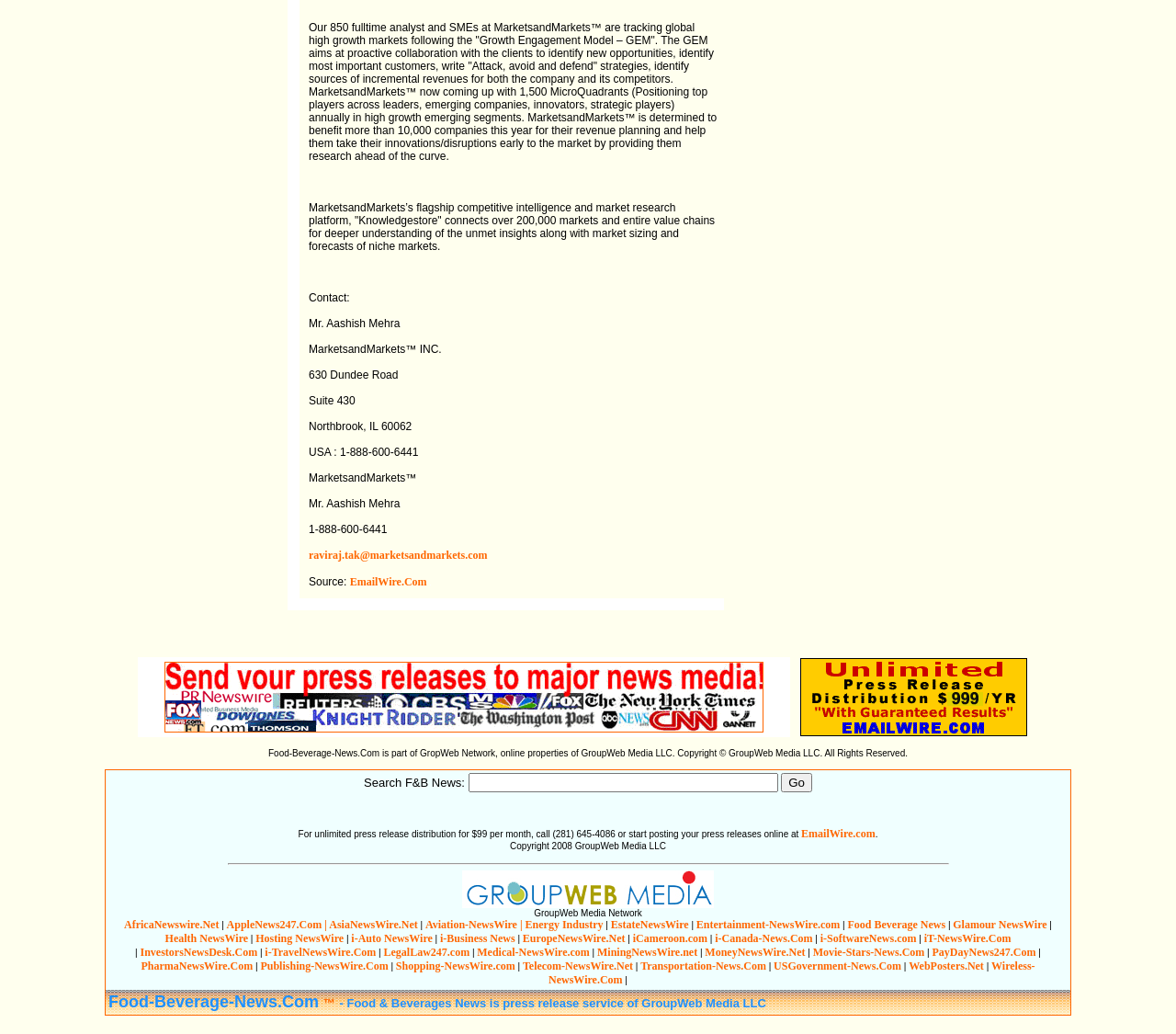Determine the bounding box for the HTML element described here: "alt="Press release distribution service"". The coordinates should be given as [left, top, right, bottom] with each number being a float between 0 and 1.

[0.681, 0.702, 0.874, 0.715]